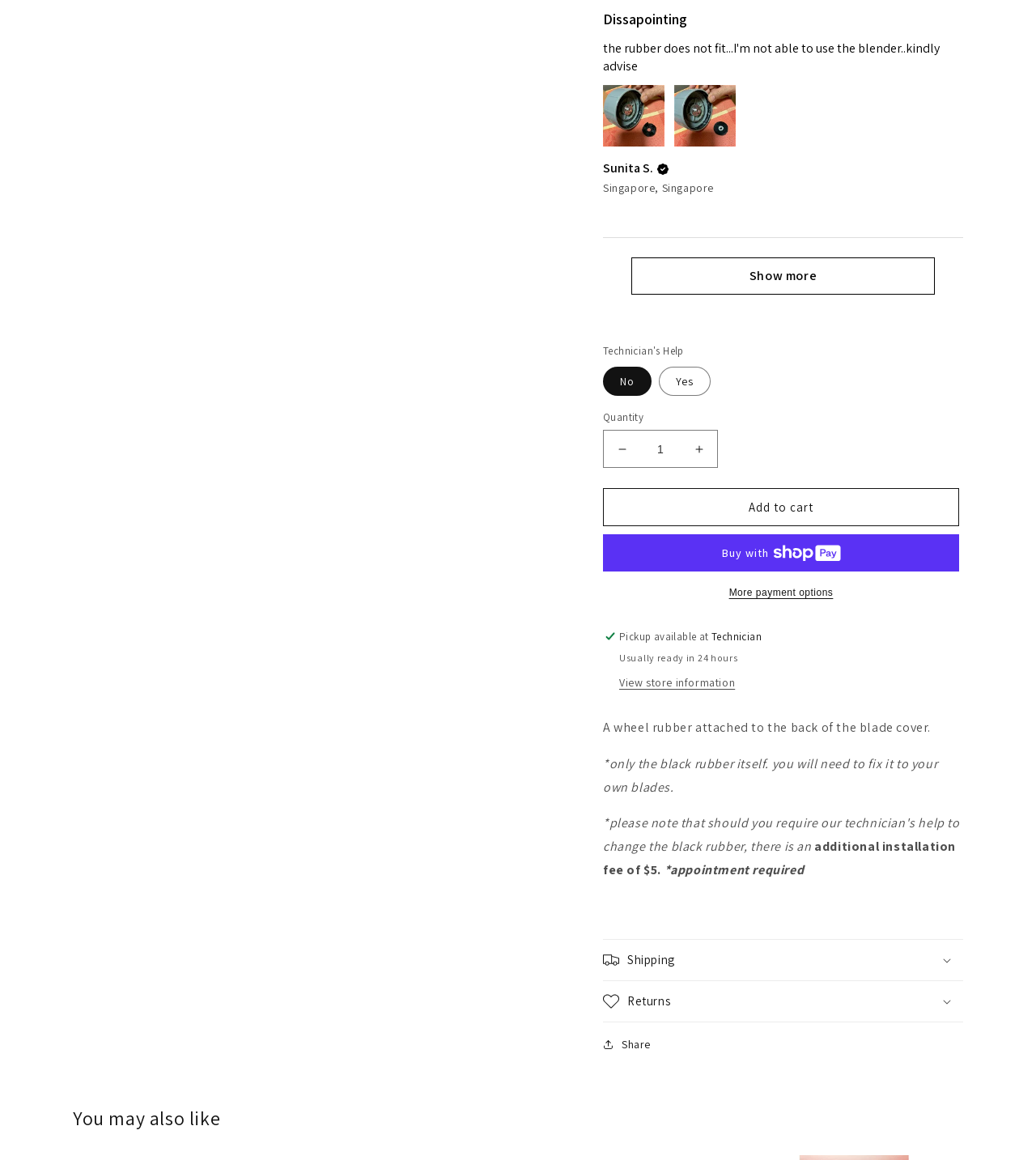Answer the question with a single word or phrase: 
What is the usual ready time for pickup?

24 hours